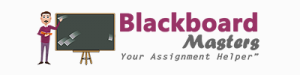Reply to the question with a brief word or phrase: What is the focus of the service according to the tagline?

assisting students with their academic needs